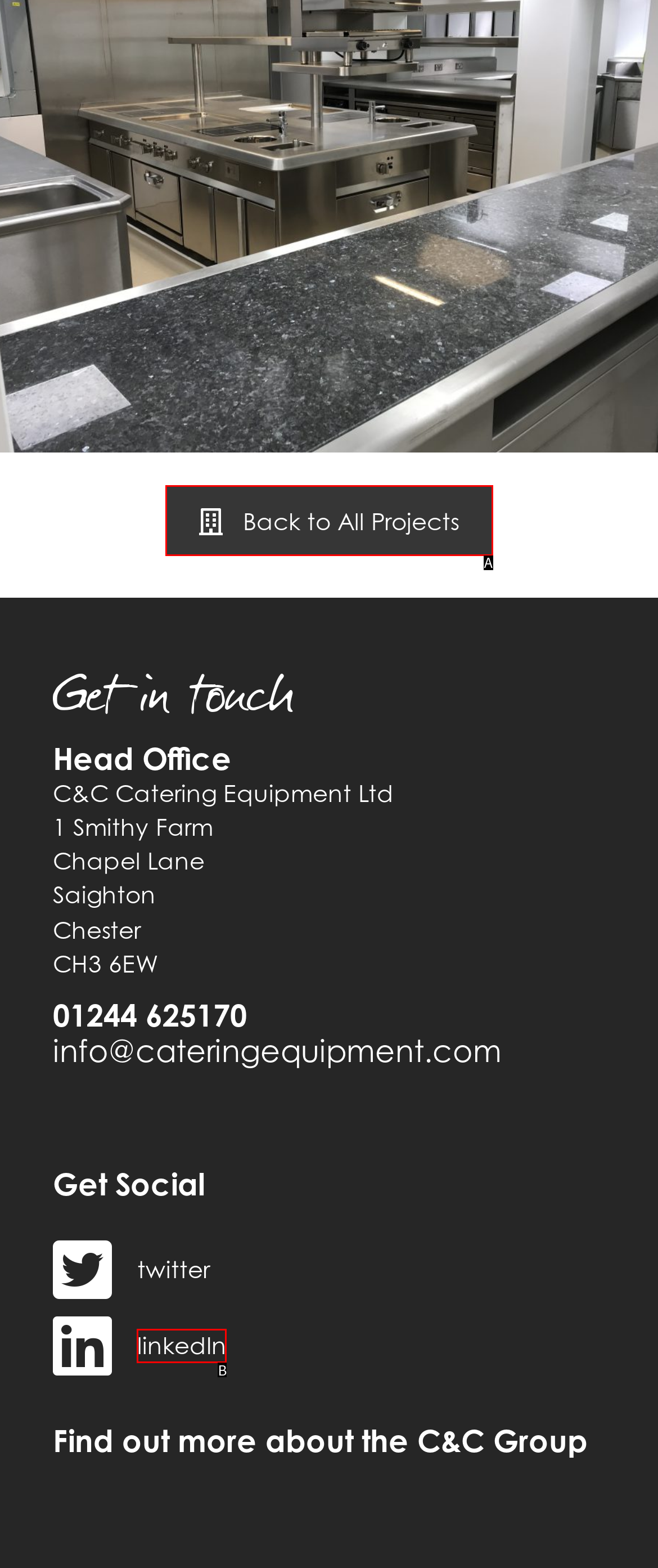Select the letter that corresponds to the UI element described as: Back to All Projects
Answer by providing the letter from the given choices.

A